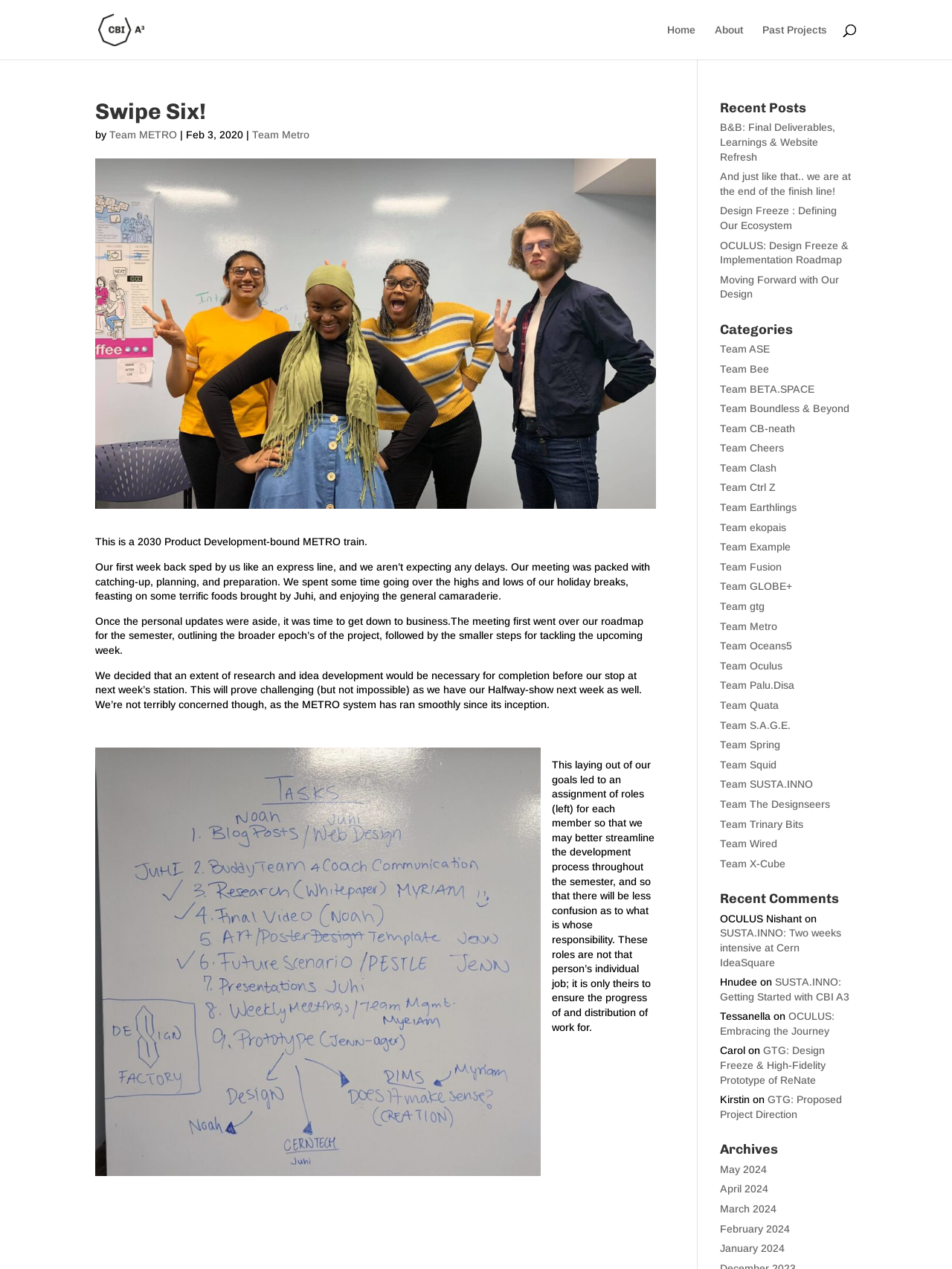Provide a short, one-word or phrase answer to the question below:
What is the title of the first 'Recent Comment'?

SUSTA.INNO: Two weeks intensive at Cern IdeaSquare